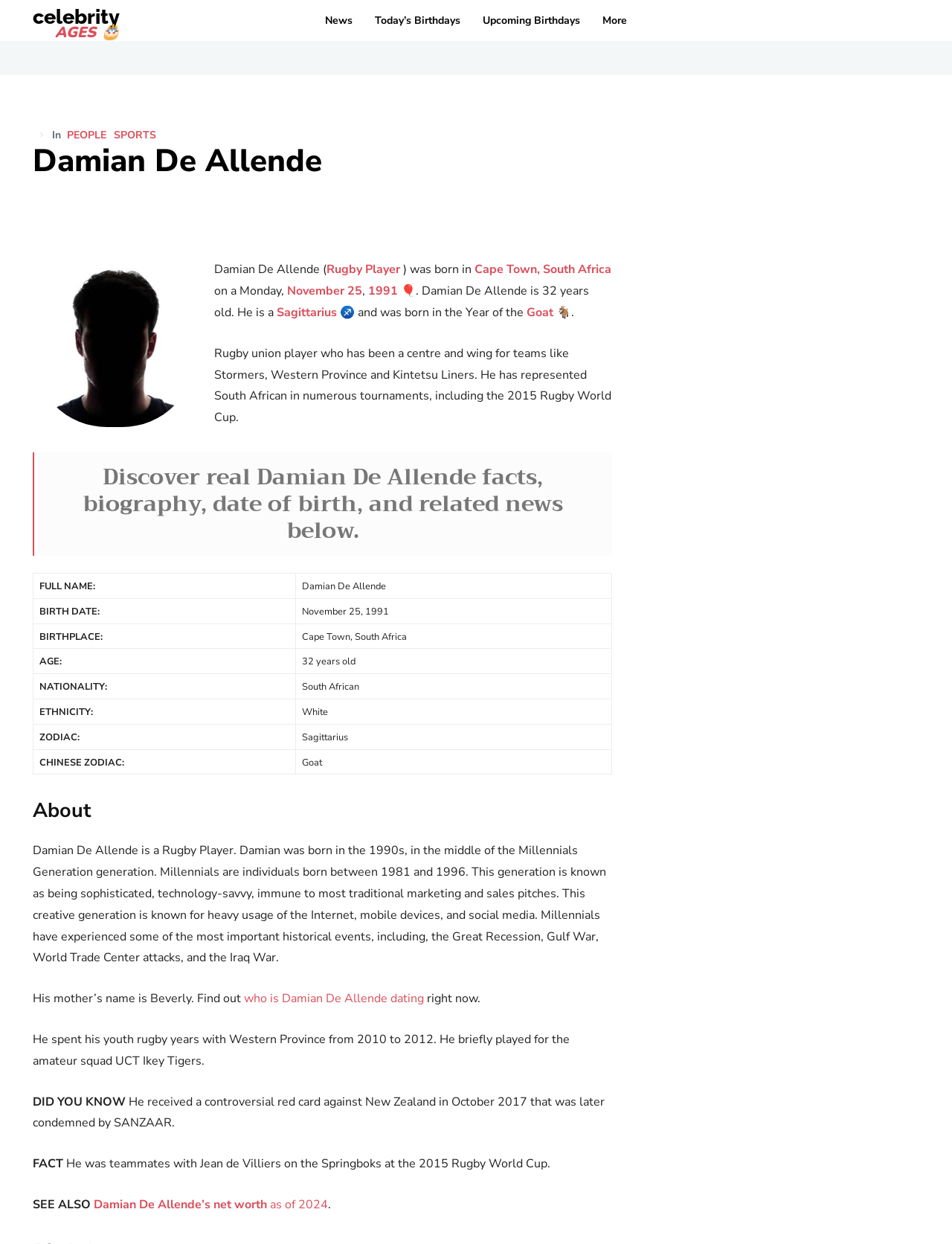What is Damian De Allende's zodiac sign?
Give a comprehensive and detailed explanation for the question.

The answer can be found in the table section of the webpage, where it is stated that Damian De Allende's zodiac sign is Sagittarius.